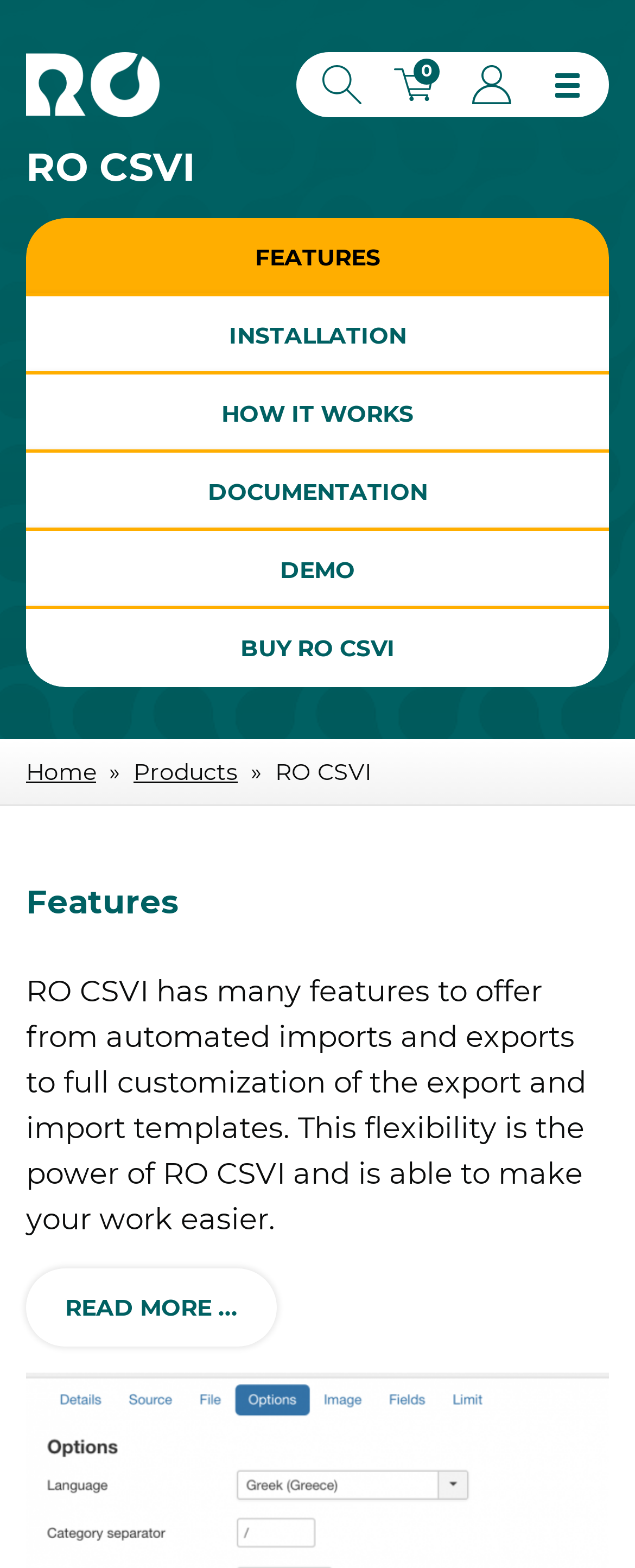Please provide the bounding box coordinates for the element that needs to be clicked to perform the instruction: "Click the toggle menu button". The coordinates must consist of four float numbers between 0 and 1, formatted as [left, top, right, bottom].

[0.836, 0.033, 0.959, 0.075]